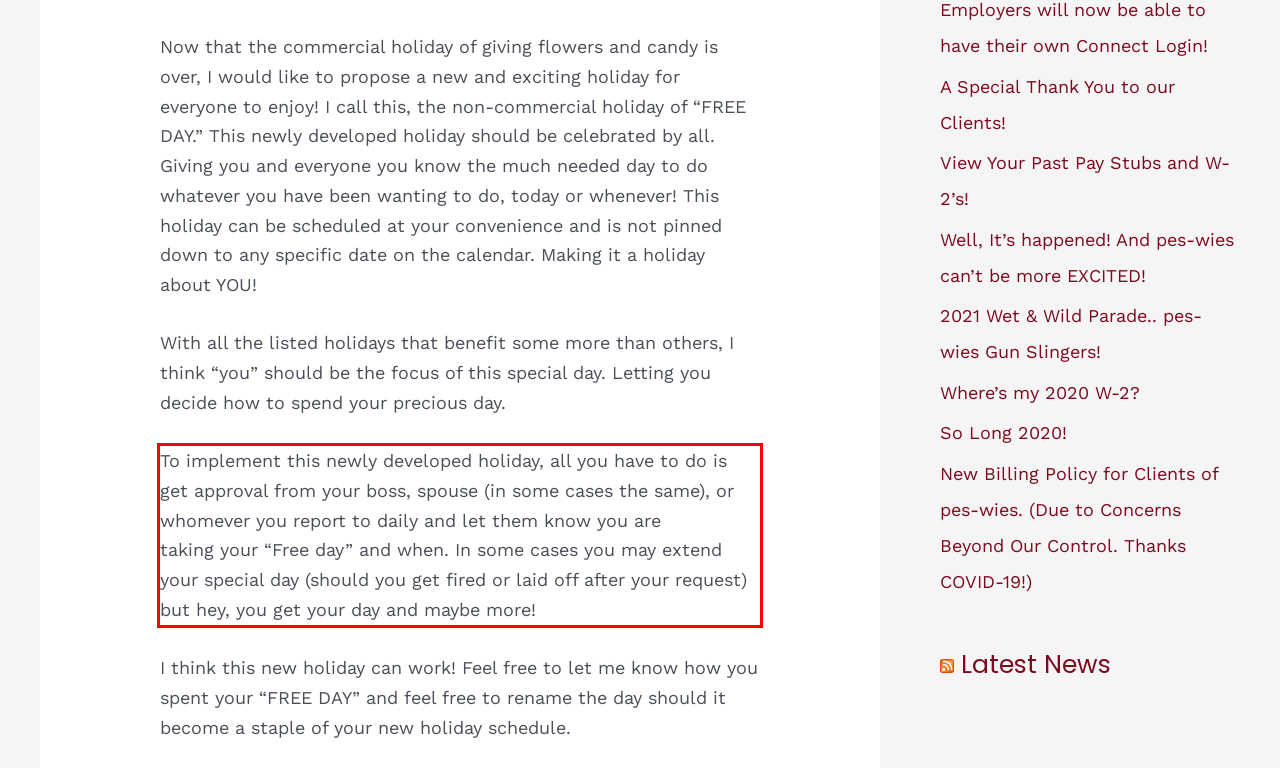You are presented with a screenshot containing a red rectangle. Extract the text found inside this red bounding box.

To implement this newly developed holiday, all you have to do is get approval from your boss, spouse (in some cases the same), or whomever you report to daily and let them know you are taking your “Free day” and when. In some cases you may extend your special day (should you get fired or laid off after your request) but hey, you get your day and maybe more!